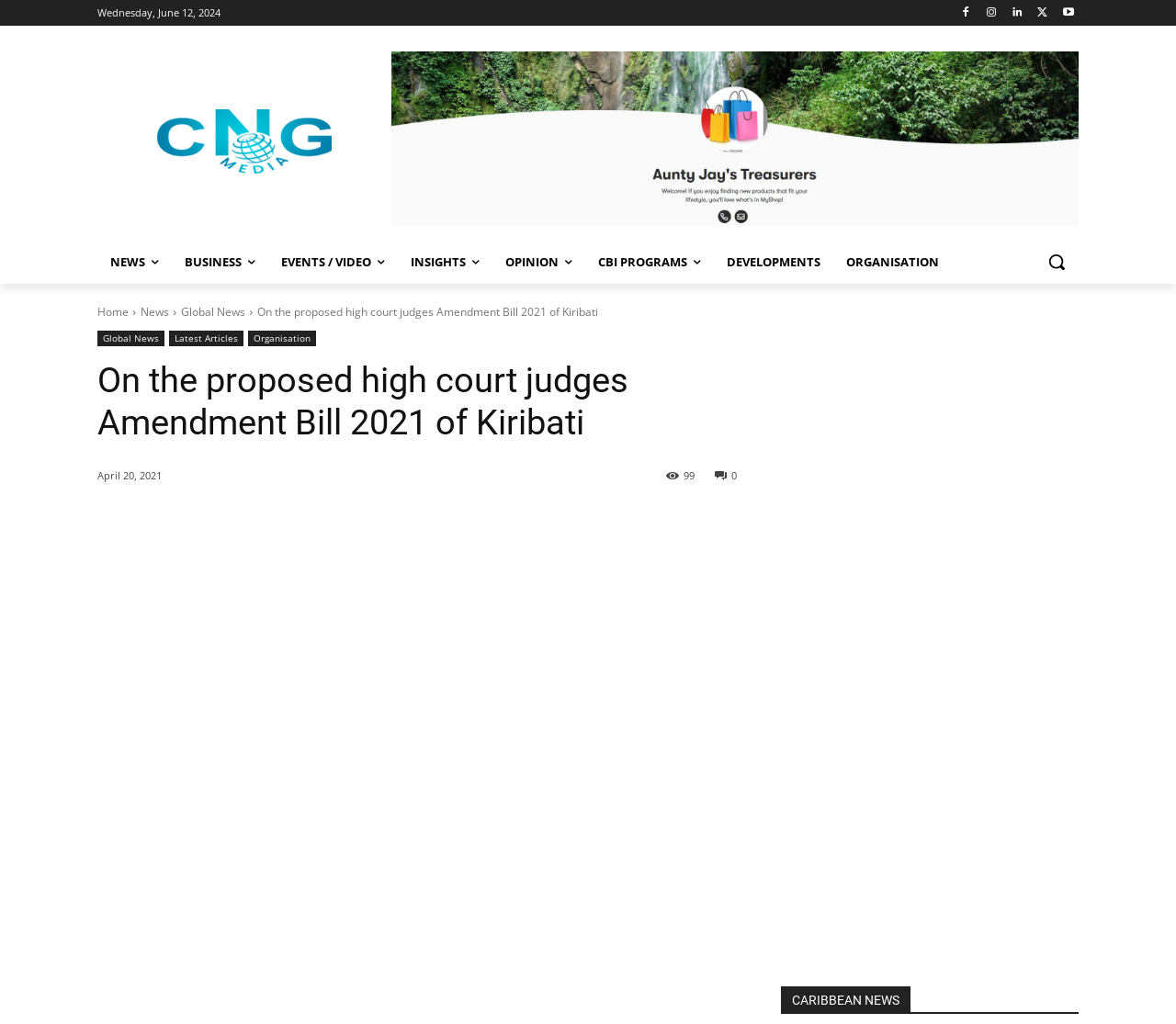Given the following UI element description: "Events / Video", find the bounding box coordinates in the webpage screenshot.

[0.228, 0.234, 0.338, 0.277]